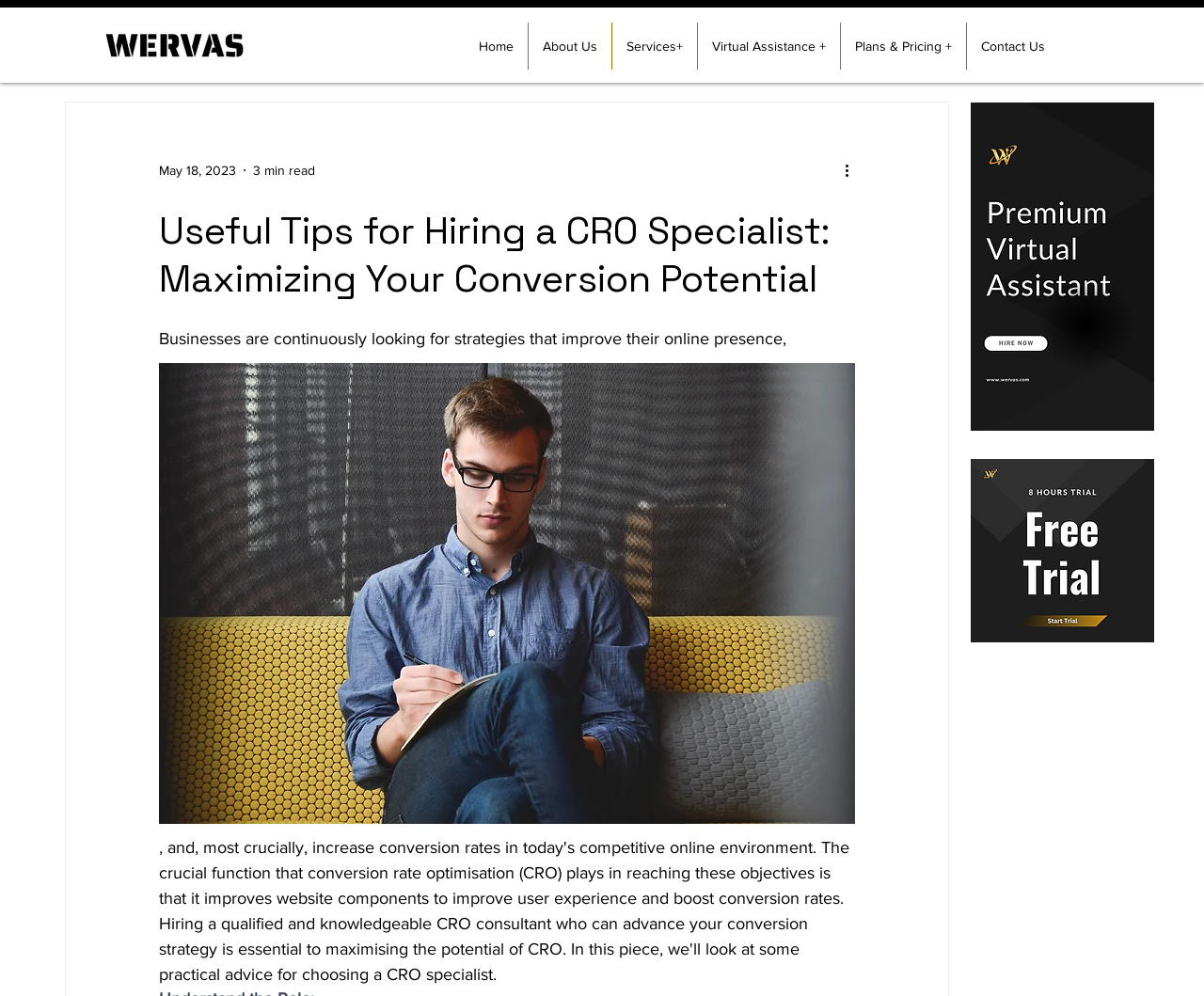Can you extract the headline from the webpage for me?

Useful Tips for Hiring a CRO Specialist: Maximizing Your Conversion Potential